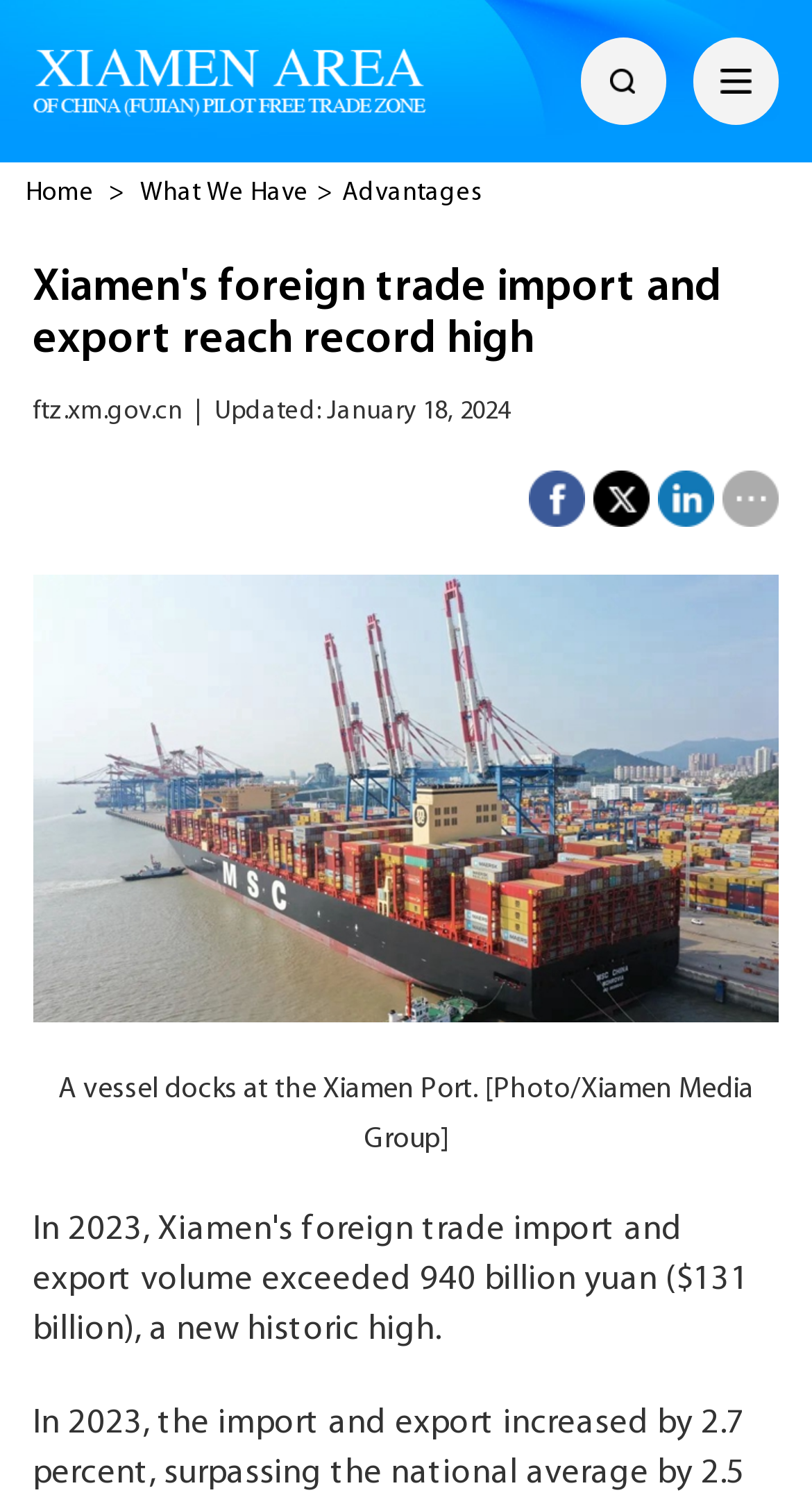Mark the bounding box of the element that matches the following description: "What We Have".

[0.173, 0.121, 0.381, 0.138]